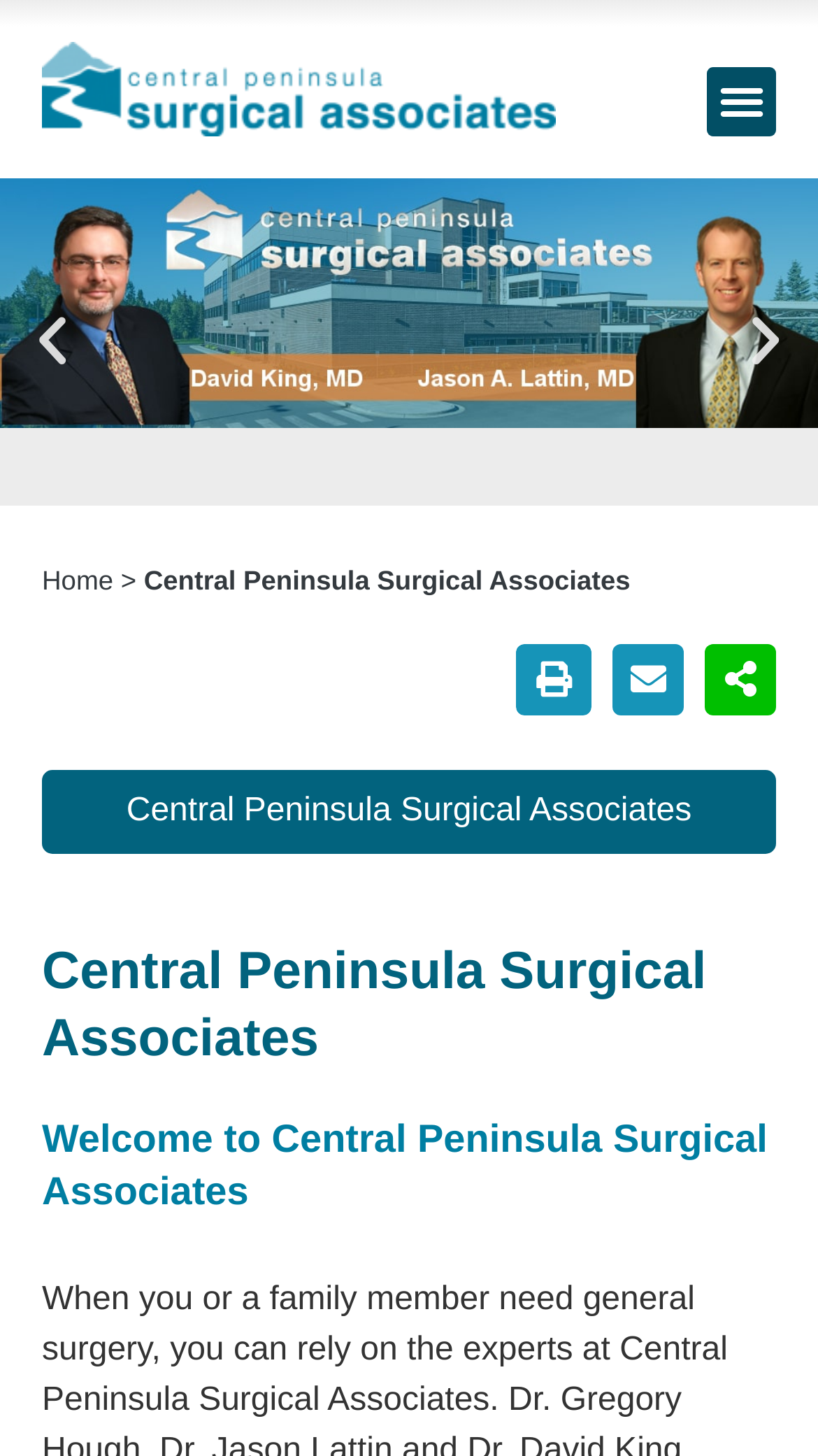Reply to the question with a brief word or phrase: What is the theme of the webpage?

Surgery